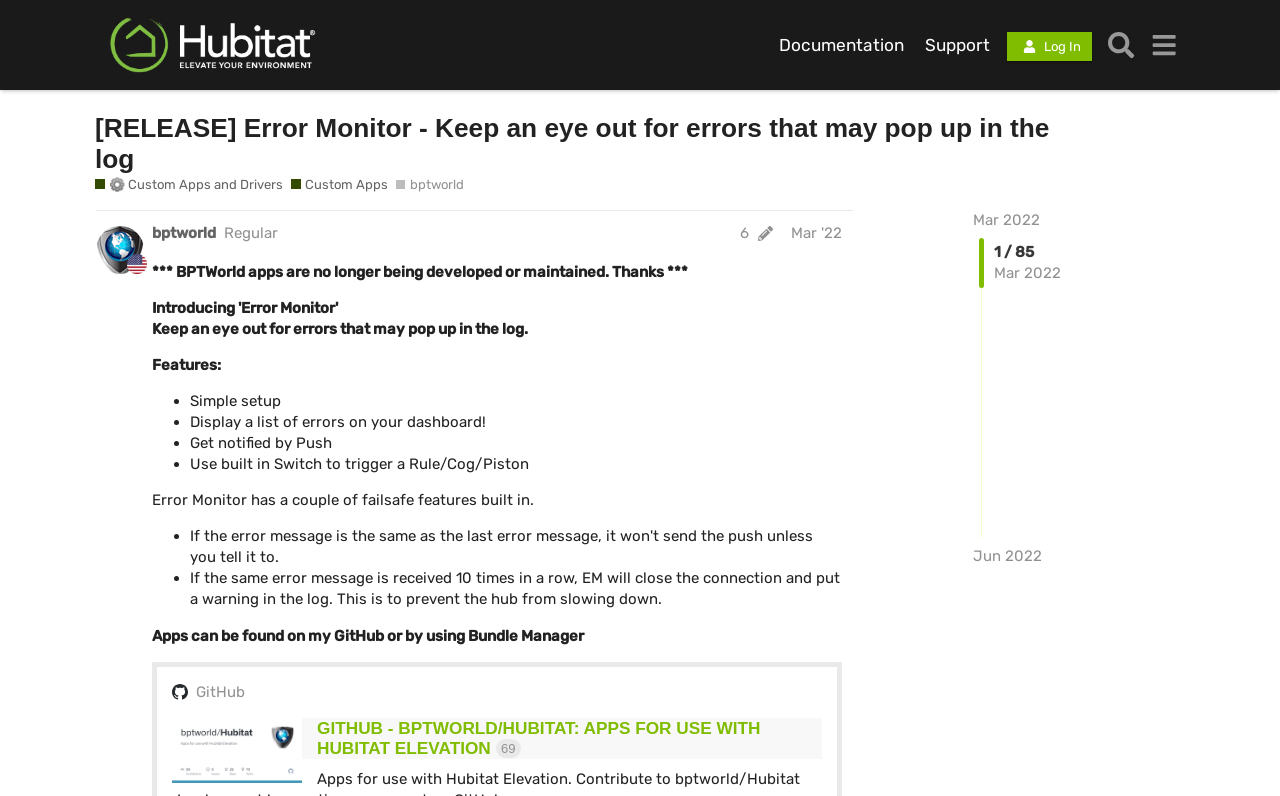Please identify the bounding box coordinates of the region to click in order to complete the given instruction: "Search for something". The coordinates should be four float numbers between 0 and 1, i.e., [left, top, right, bottom].

[0.859, 0.03, 0.892, 0.083]